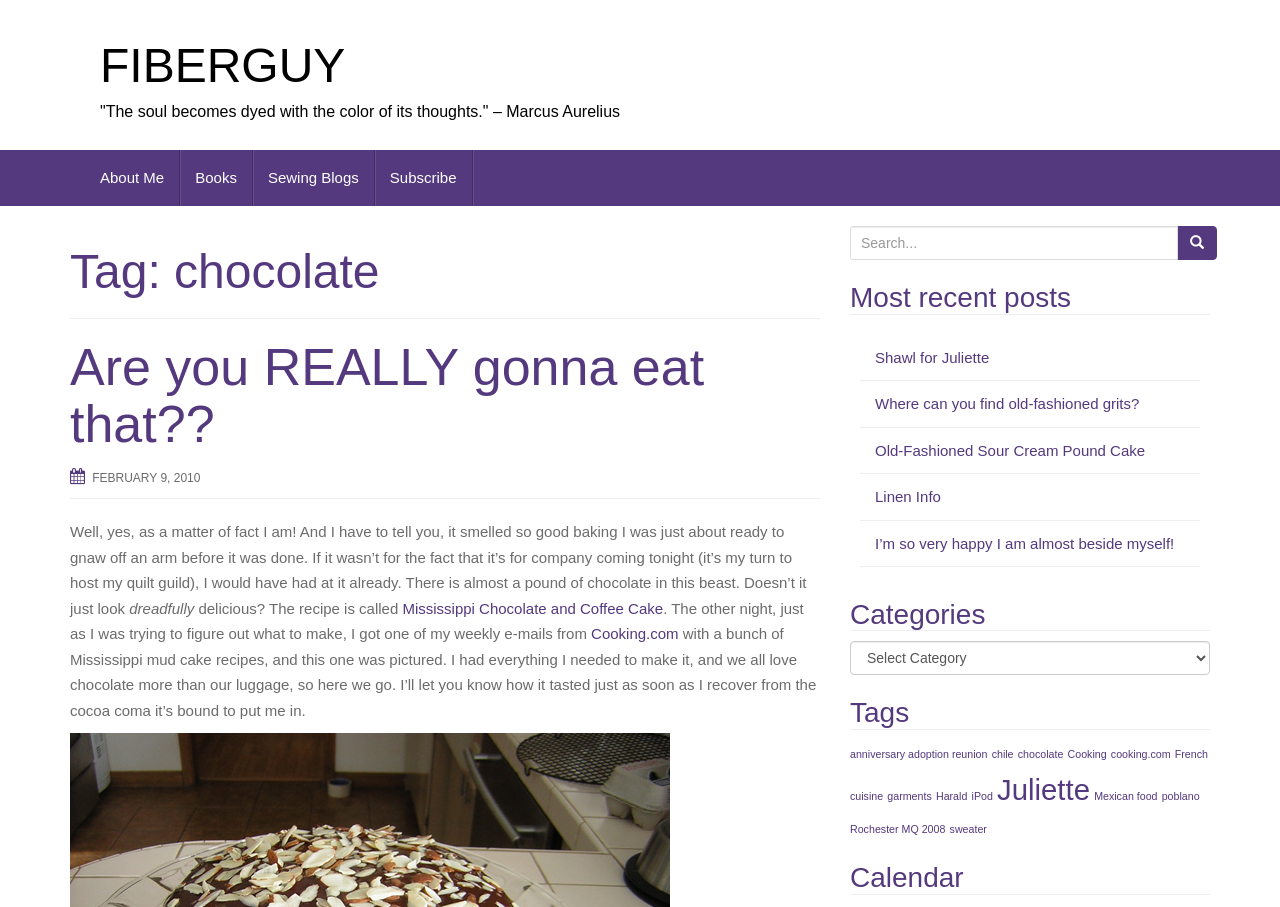Show the bounding box coordinates for the element that needs to be clicked to execute the following instruction: "View the 'Mississippi Chocolate and Coffee Cake' recipe". Provide the coordinates in the form of four float numbers between 0 and 1, i.e., [left, top, right, bottom].

[0.314, 0.661, 0.518, 0.68]